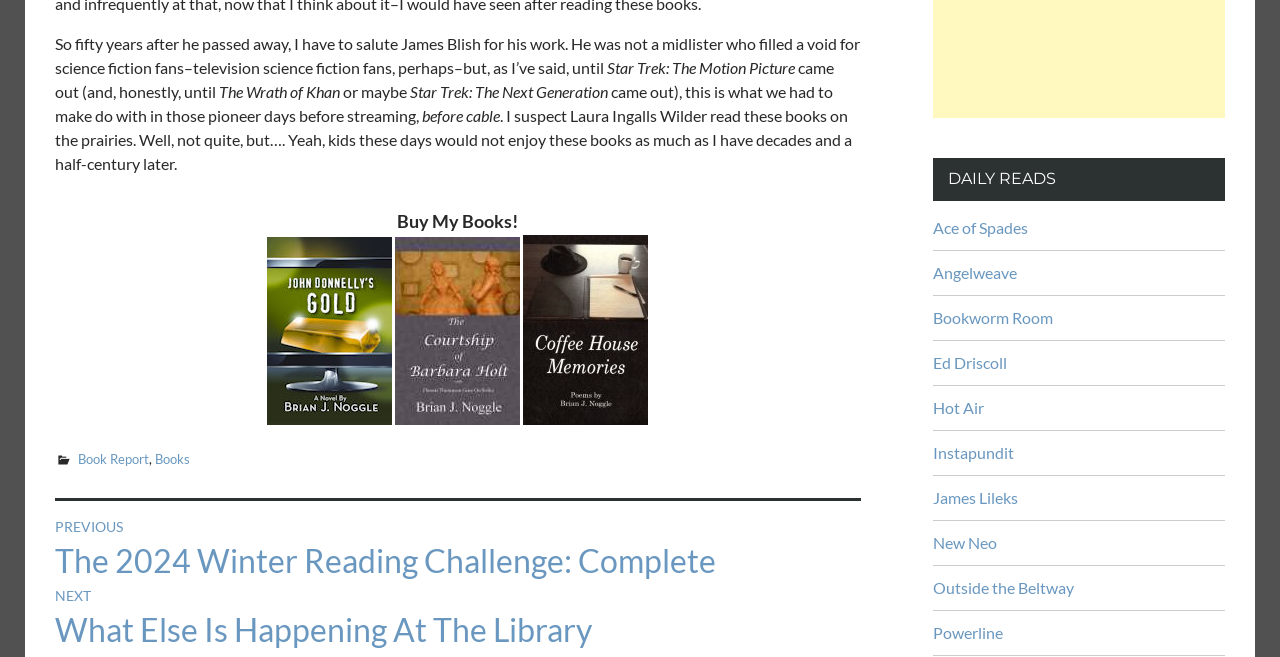Please examine the image and provide a detailed answer to the question: How many links are present in the footer section?

The footer section contains three links: 'Book Report', 'Books', and other links, which are separated by commas.